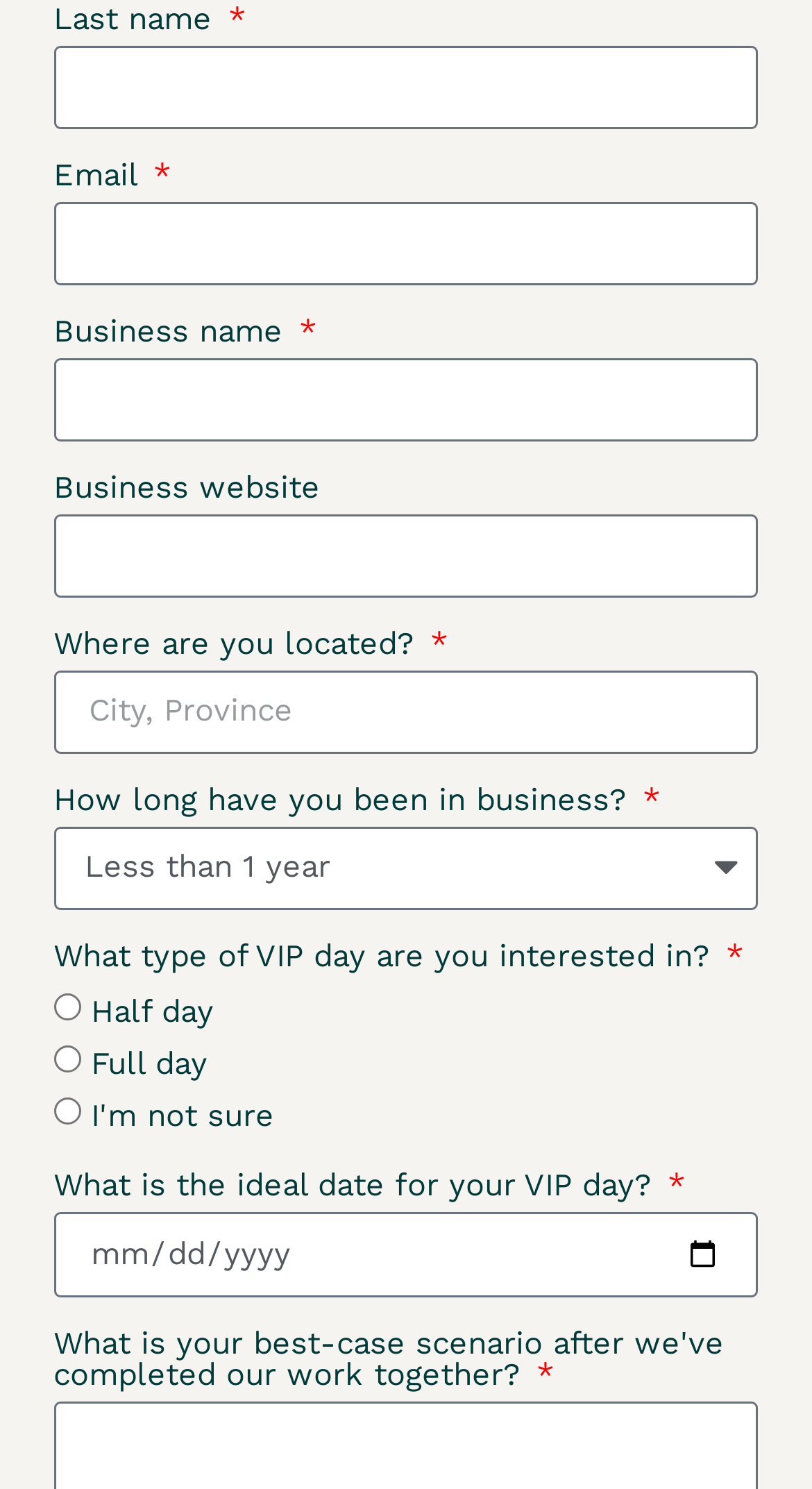Use one word or a short phrase to answer the question provided: 
What is the purpose of the 'Show date picker' button?

To show date picker